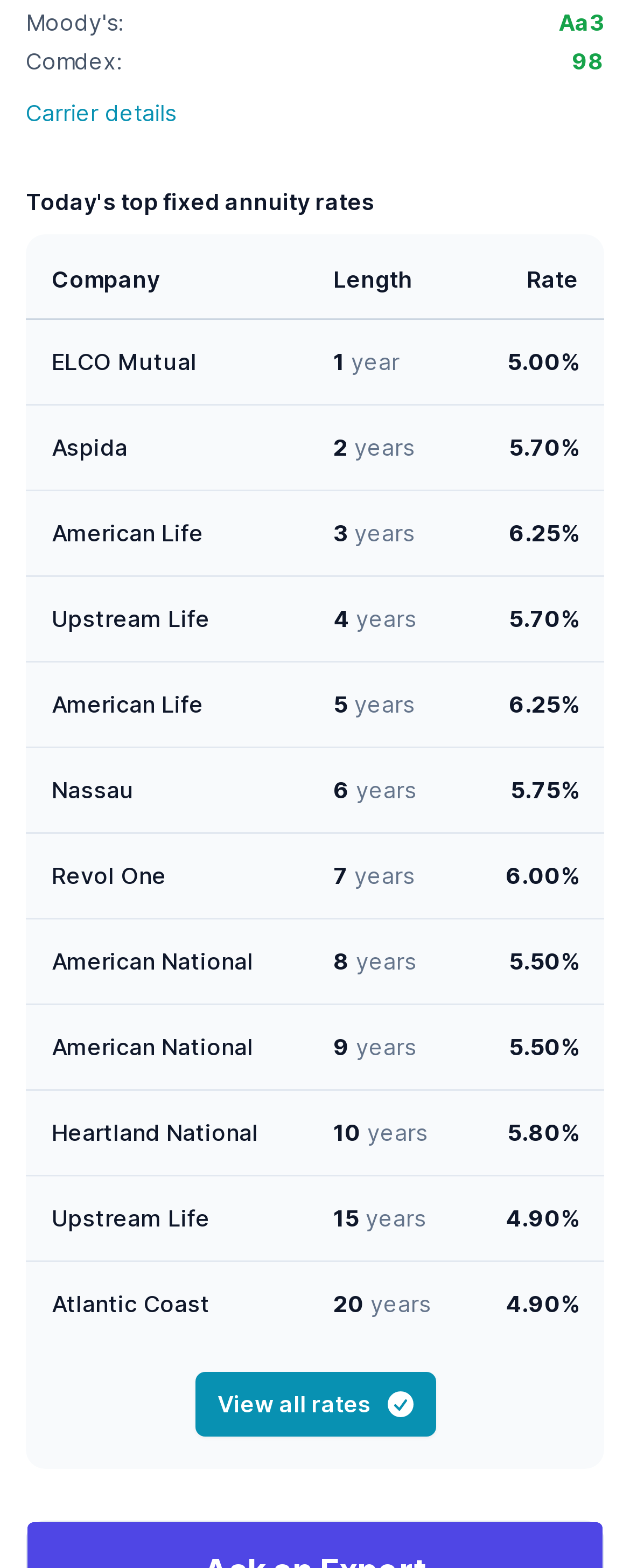Extract the bounding box coordinates of the UI element described by: "View all rates". The coordinates should include four float numbers ranging from 0 to 1, e.g., [left, top, right, bottom].

[0.309, 0.875, 0.691, 0.916]